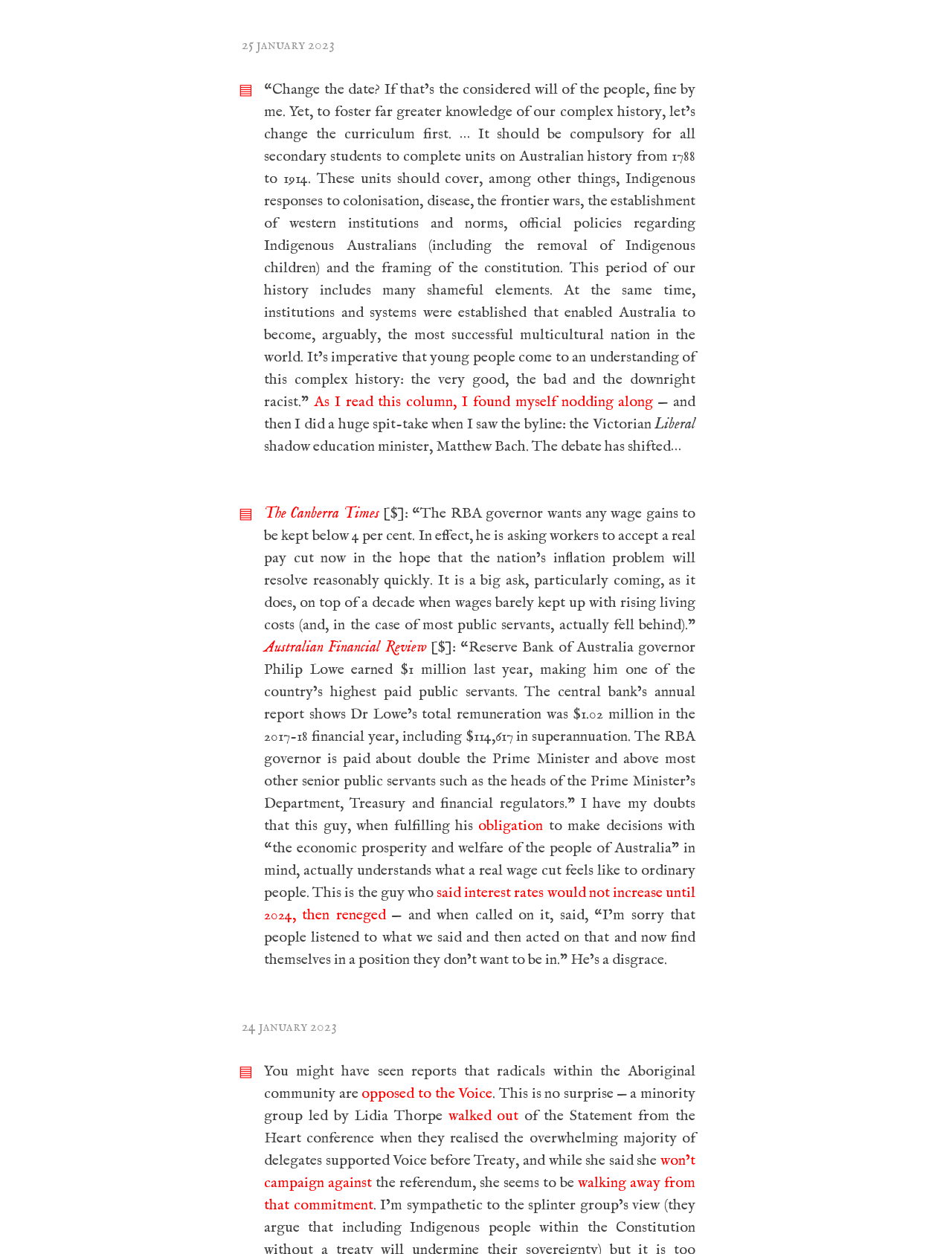Who is the author of the second article?
Utilize the image to construct a detailed and well-explained answer.

I examined the second article element and its child elements, but I couldn't find any information about the author's name.